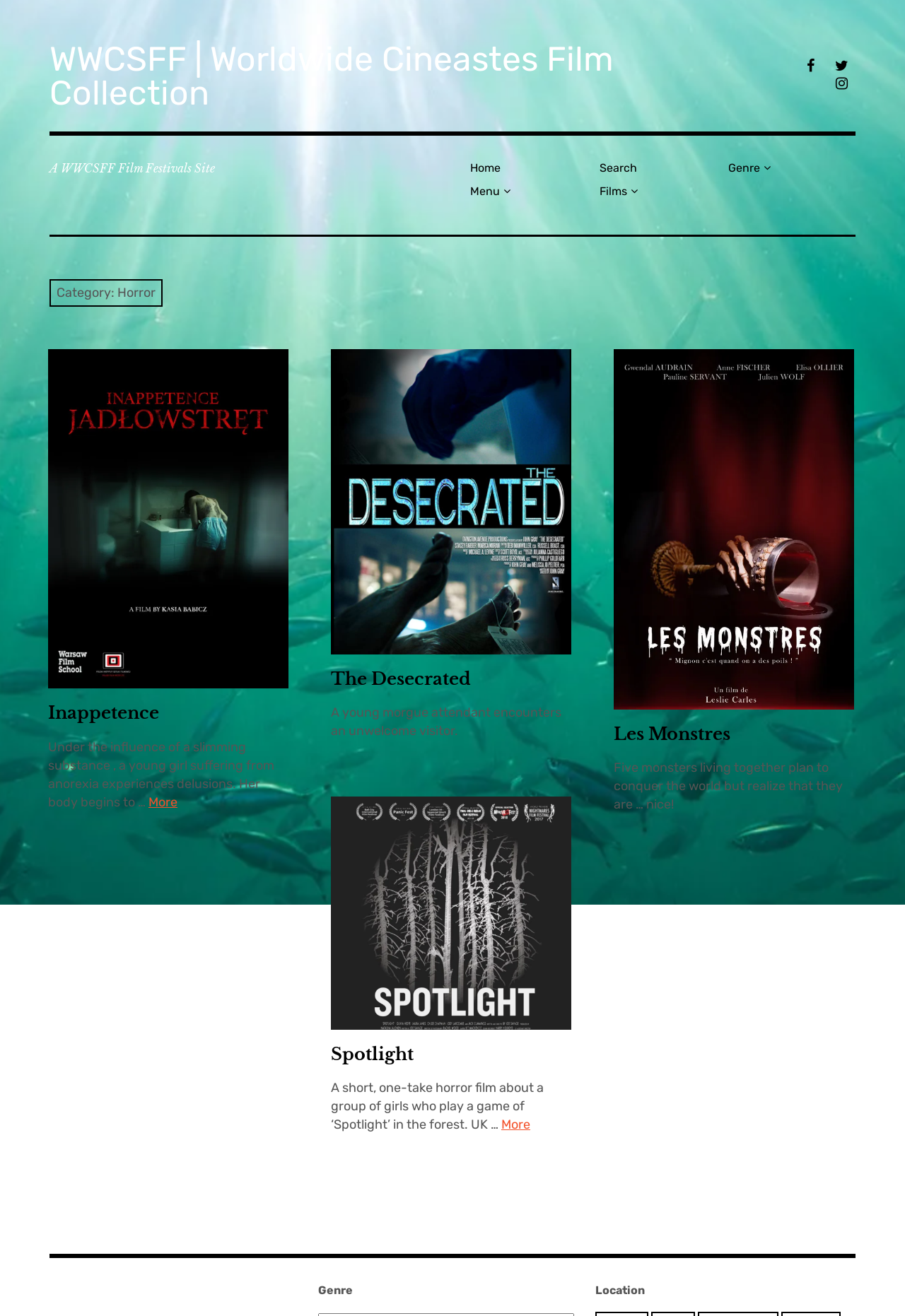How many headings are at the bottom of the page?
Kindly give a detailed and elaborate answer to the question.

I counted the number of headings at the bottom of the page, which are 2. They are 'Genre' and 'Location'.